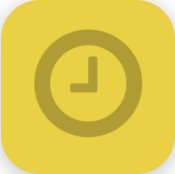What is the focus of the Global Open Data Index?
Please provide a comprehensive answer based on the details in the screenshot.

According to the caption, the Global Open Data Index focuses on assessing the accessibility and utilization of open data, highlighting the importance of timely and relevant information for fostering transparency and accountability.